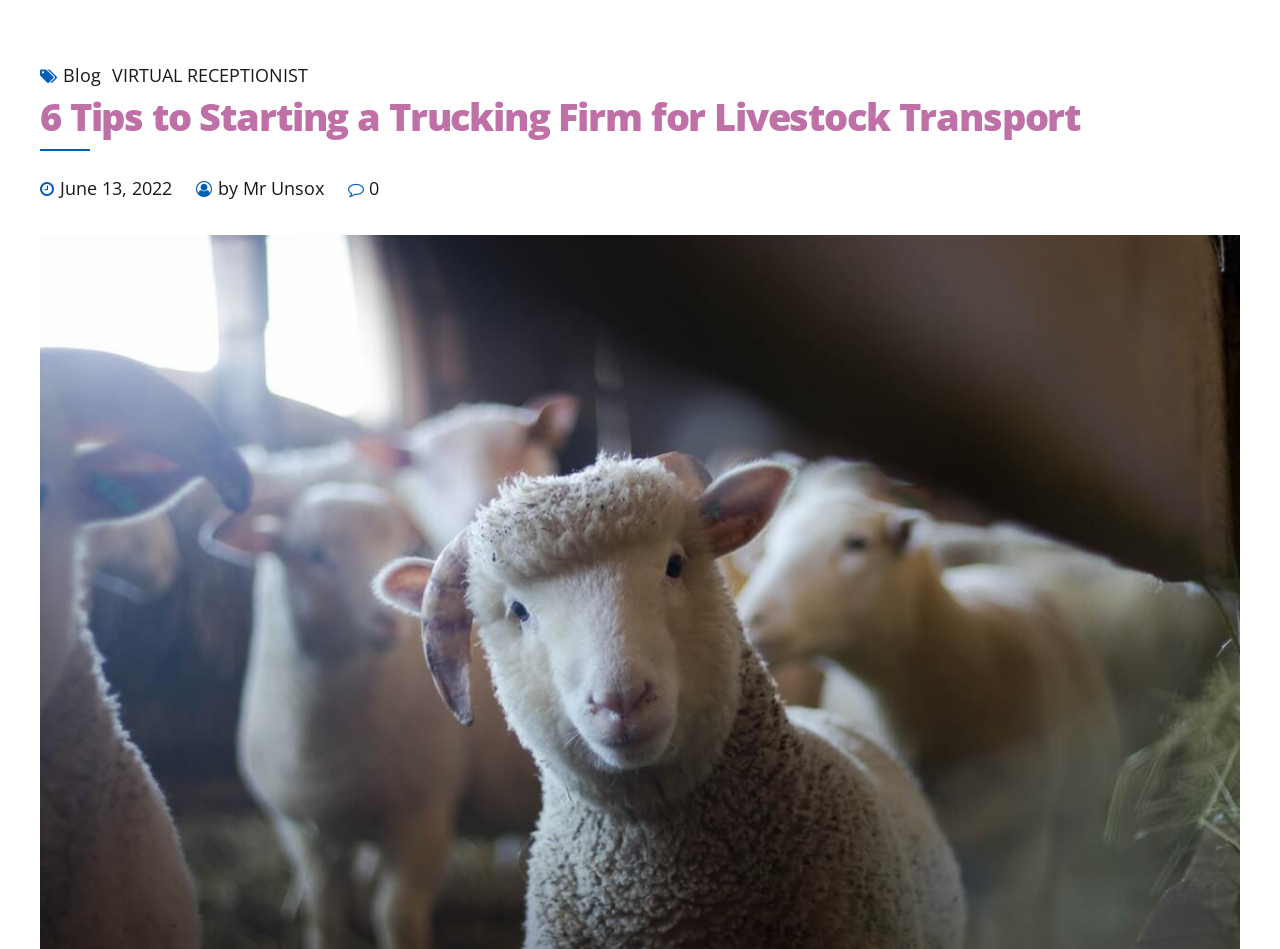Examine the image and give a thorough answer to the following question:
What is the date of the article?

I found the date of the article by looking at the static text element located below the main heading, which says 'June 13, 2022'.